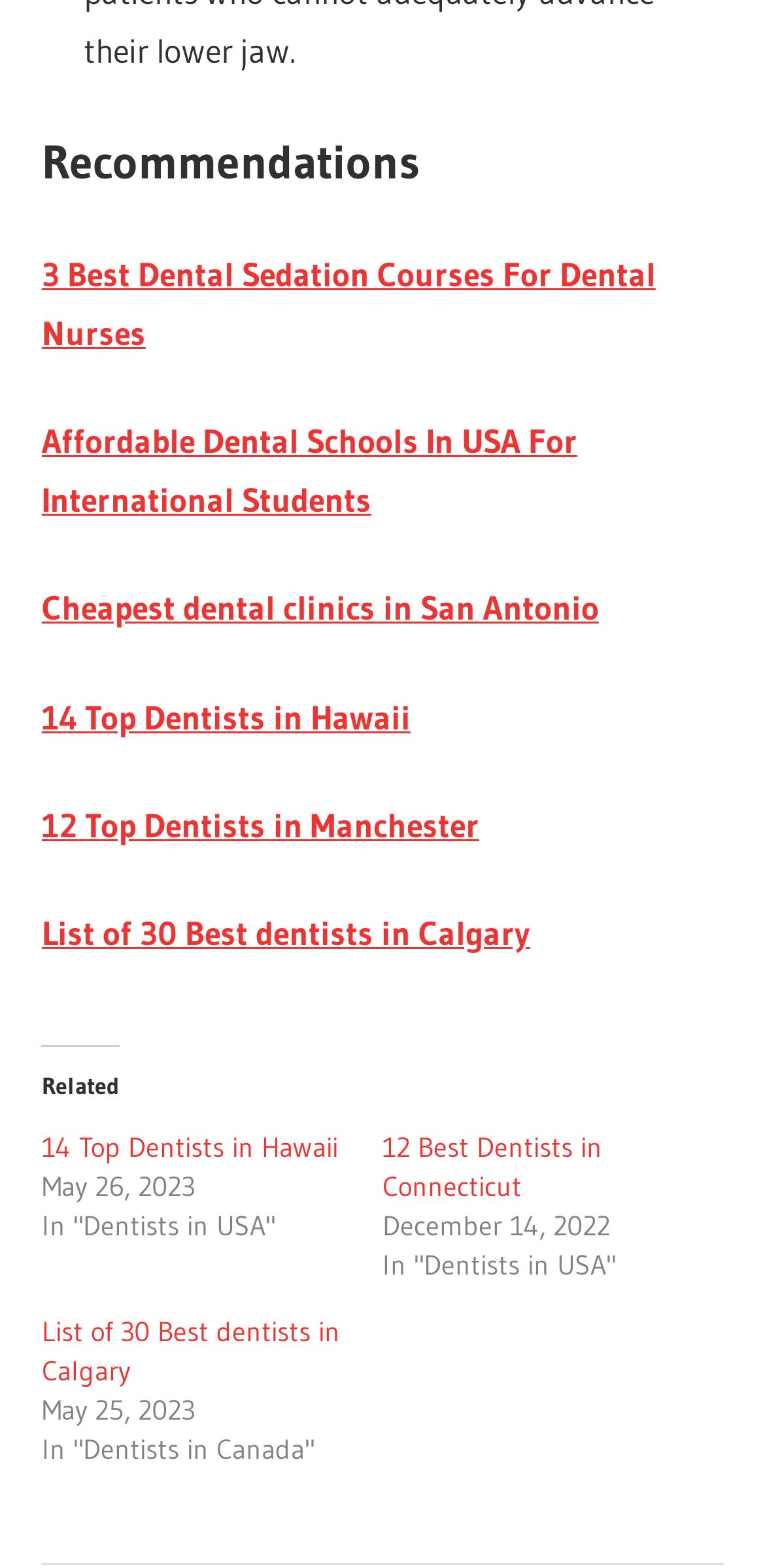What is the date of the latest article?
Give a single word or phrase as your answer by examining the image.

May 26, 2023